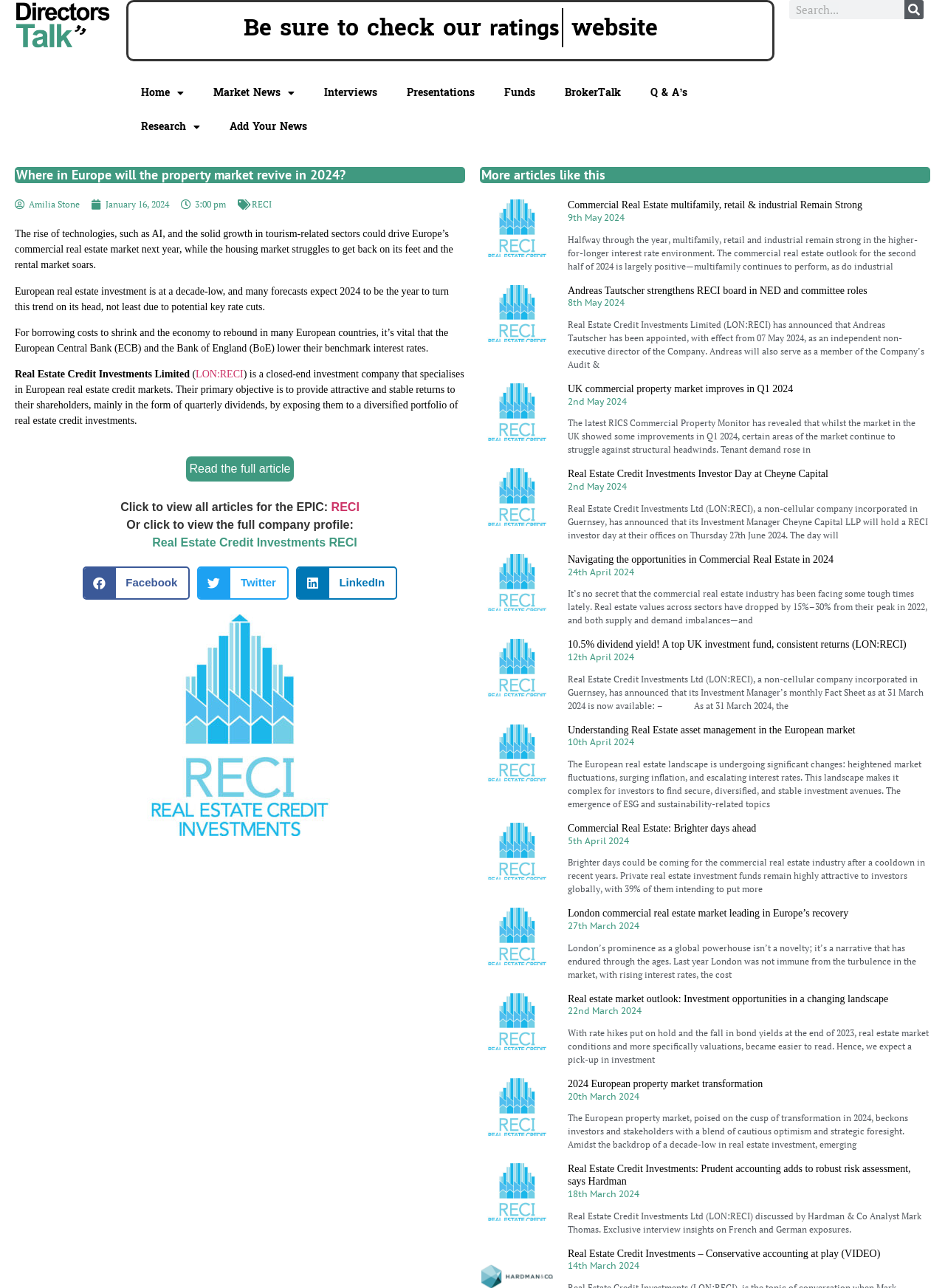Identify the bounding box coordinates of the clickable region required to complete the instruction: "Share on facebook". The coordinates should be given as four float numbers within the range of 0 and 1, i.e., [left, top, right, bottom].

[0.087, 0.44, 0.201, 0.465]